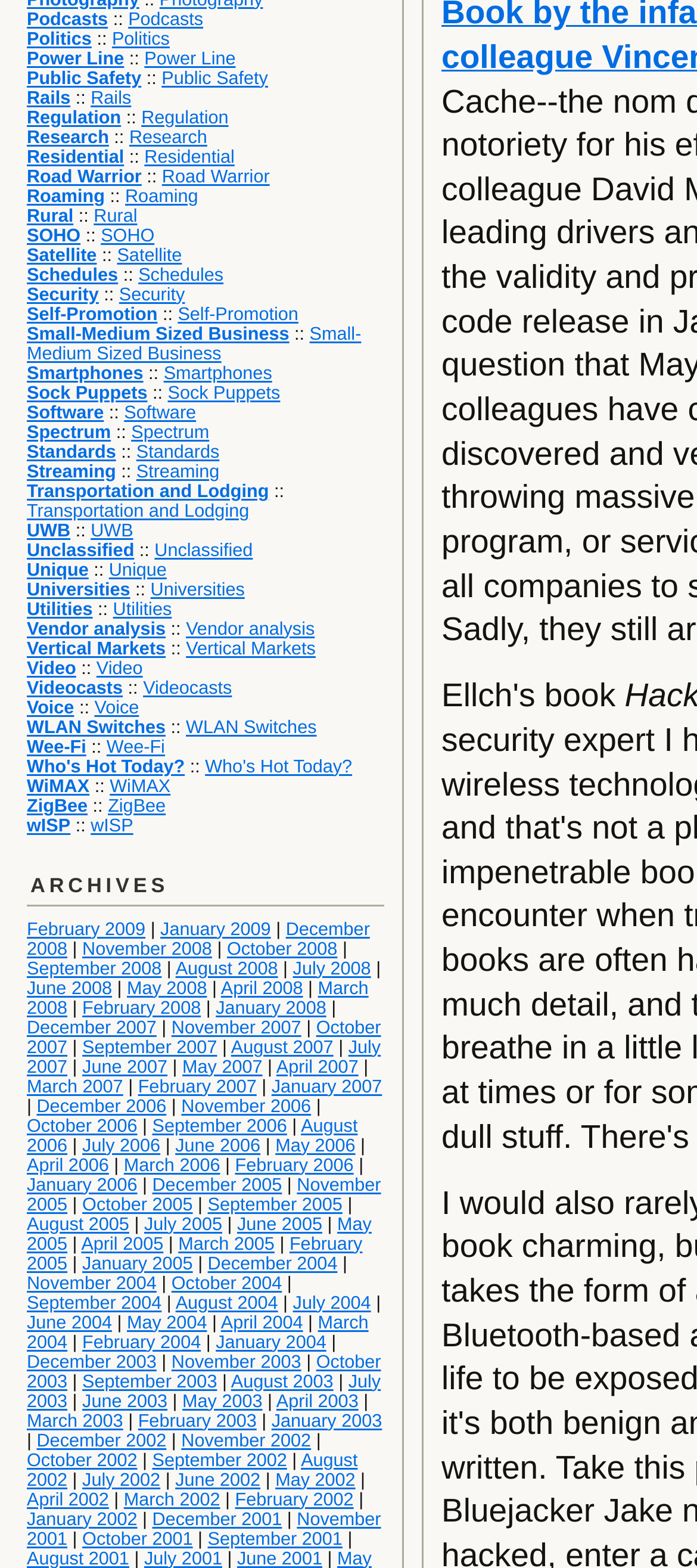Locate the bounding box coordinates of the UI element described by: "Road Warrior". The bounding box coordinates should consist of four float numbers between 0 and 1, i.e., [left, top, right, bottom].

[0.038, 0.107, 0.203, 0.119]